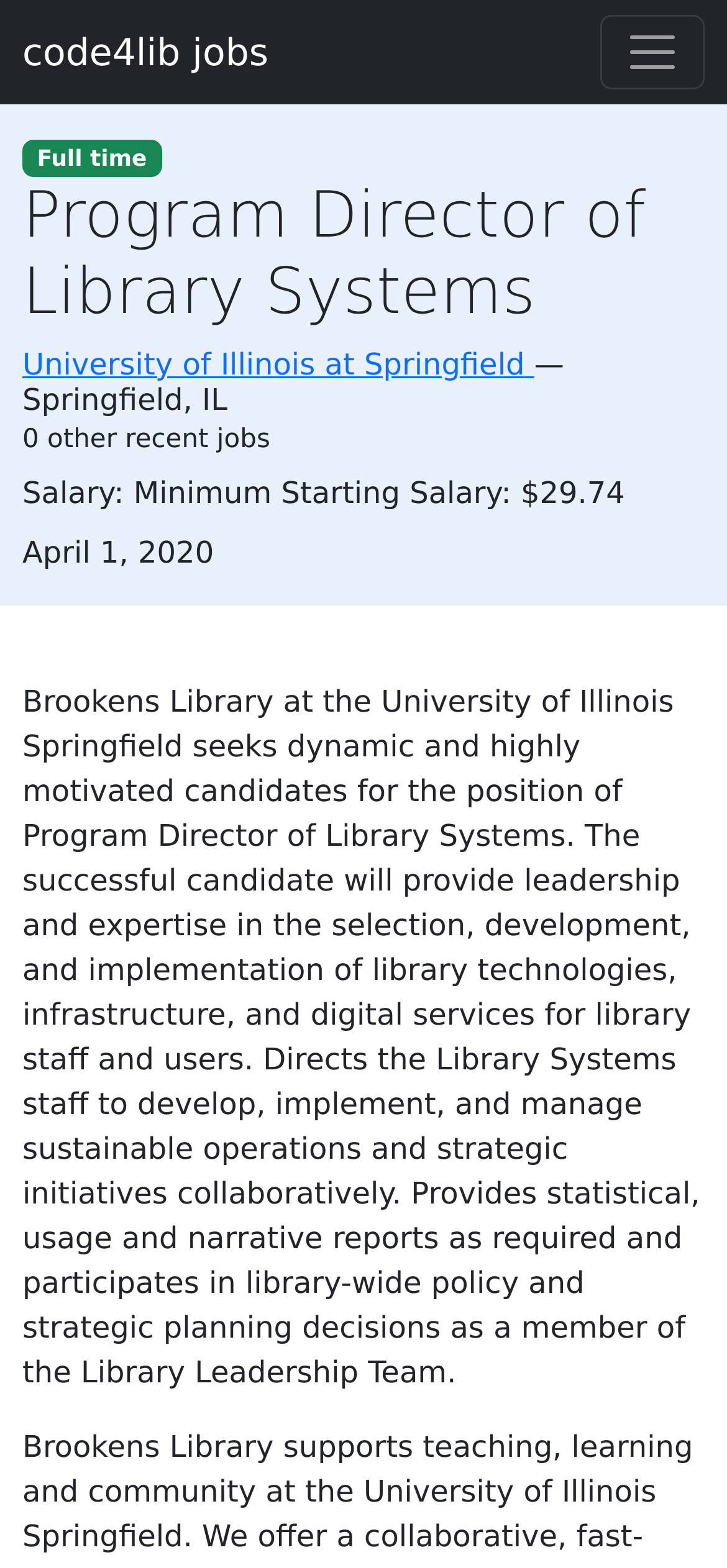Using the provided element description, identify the bounding box coordinates as (top-left x, top-left y, bottom-right x, bottom-right y). Ensure all values are between 0 and 1. Description: News

None